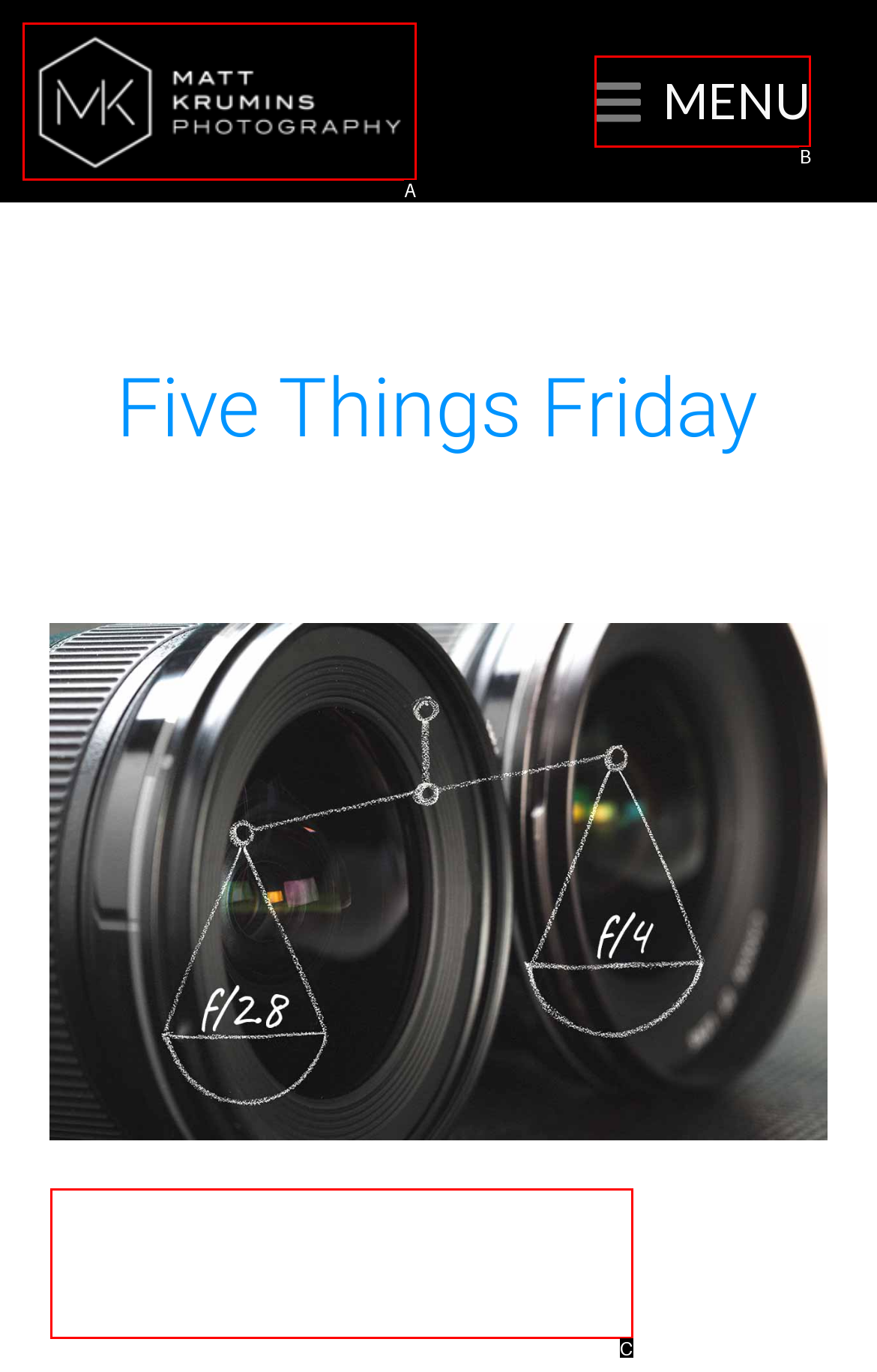Identify which option matches the following description: MENU
Answer by giving the letter of the correct option directly.

B